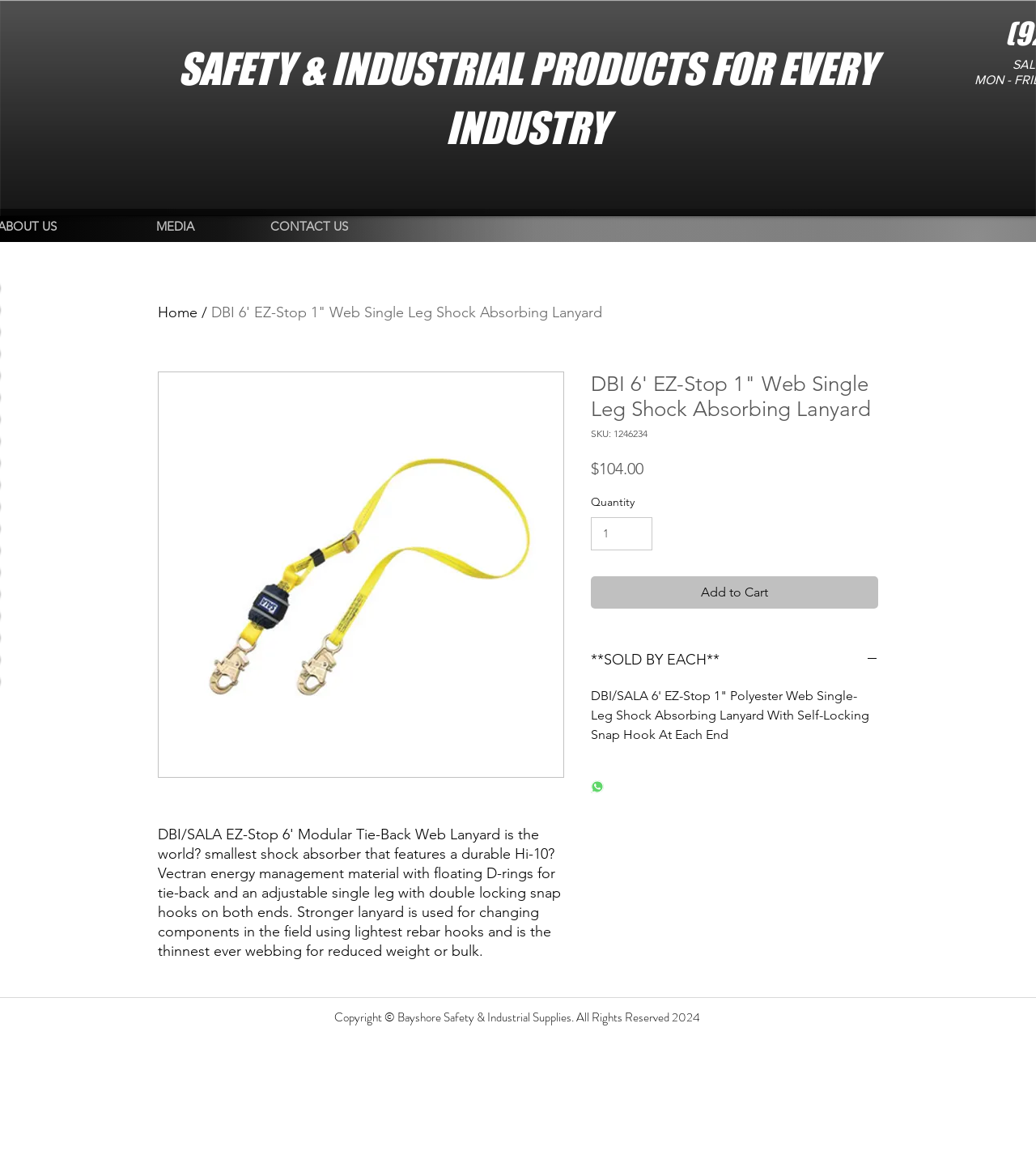Use one word or a short phrase to answer the question provided: 
What type of product is being sold on this webpage?

Safety and industrial product